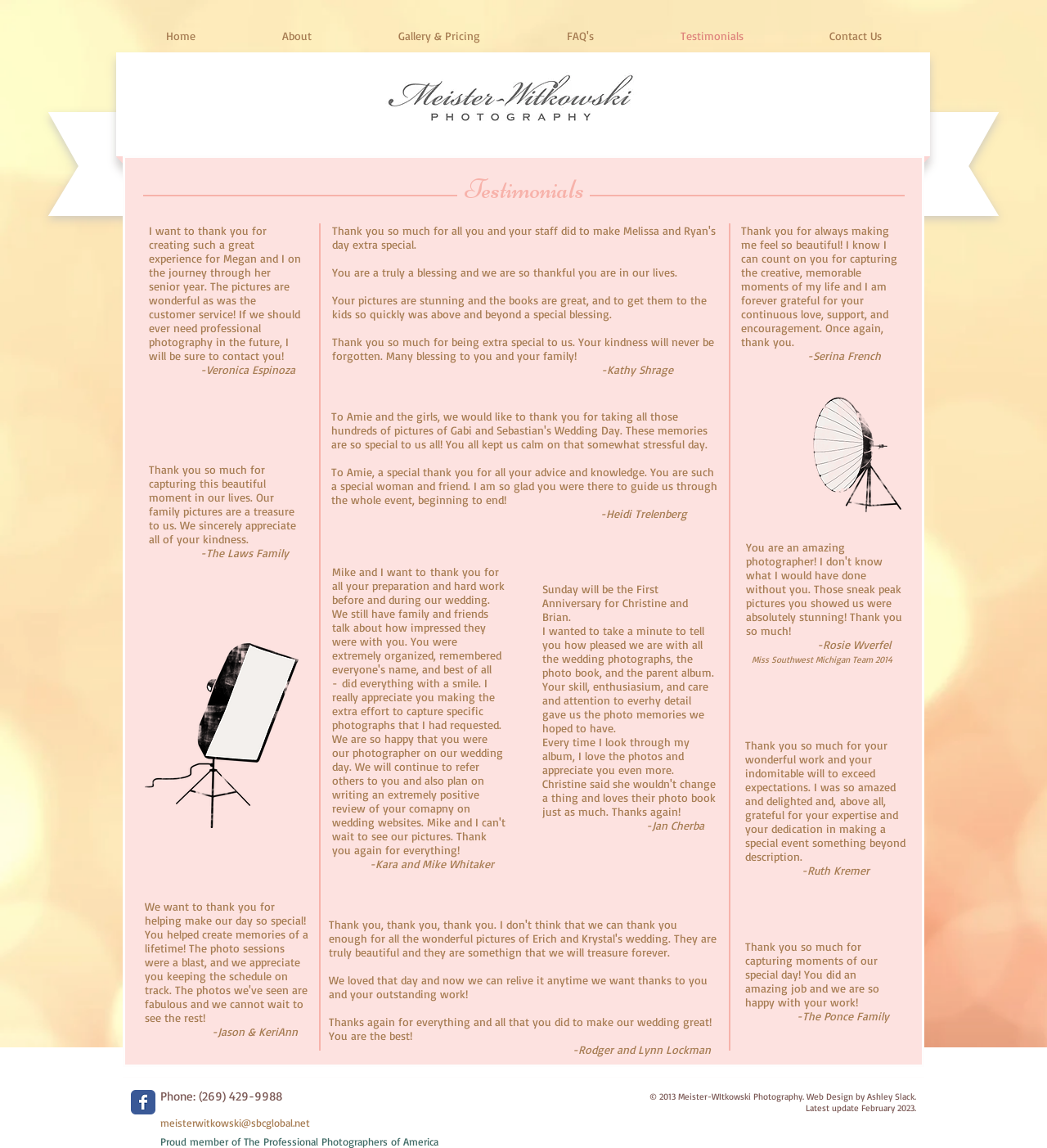Please find the bounding box coordinates of the section that needs to be clicked to achieve this instruction: "Check the latest update date".

[0.77, 0.96, 0.875, 0.97]